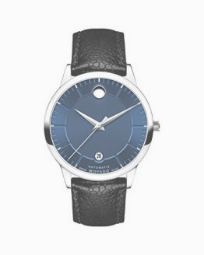What material is the watch strap made of?
From the image, provide a succinct answer in one word or a short phrase.

leather